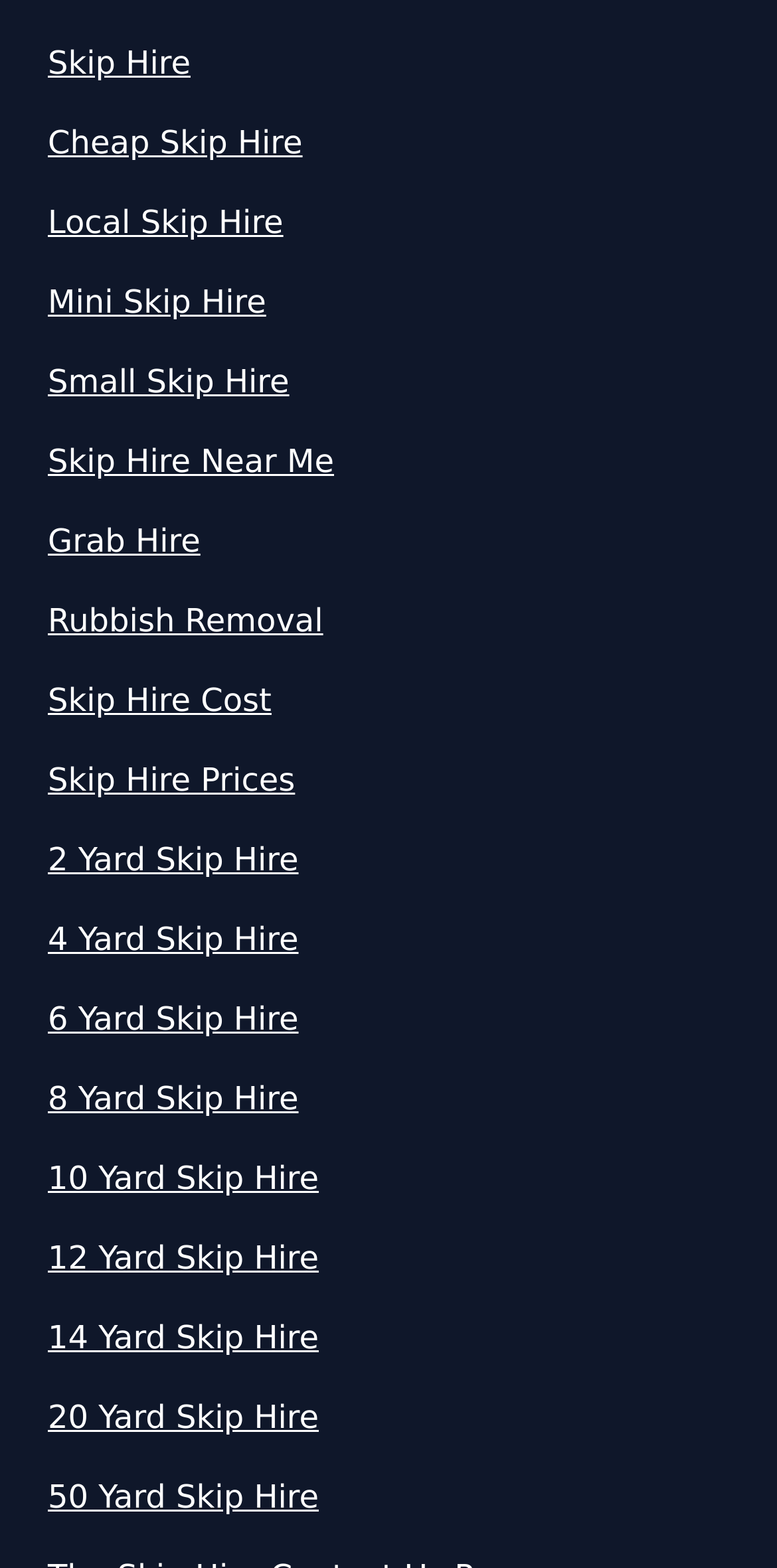Utilize the information from the image to answer the question in detail:
How many links are related to skip hire sizes?

By examining the links on the webpage, I count 9 links that are specifically related to different skip hire sizes, including 2 Yard, 4 Yard, 6 Yard, 8 Yard, 10 Yard, 12 Yard, 14 Yard, and 20 Yard Skip Hire.